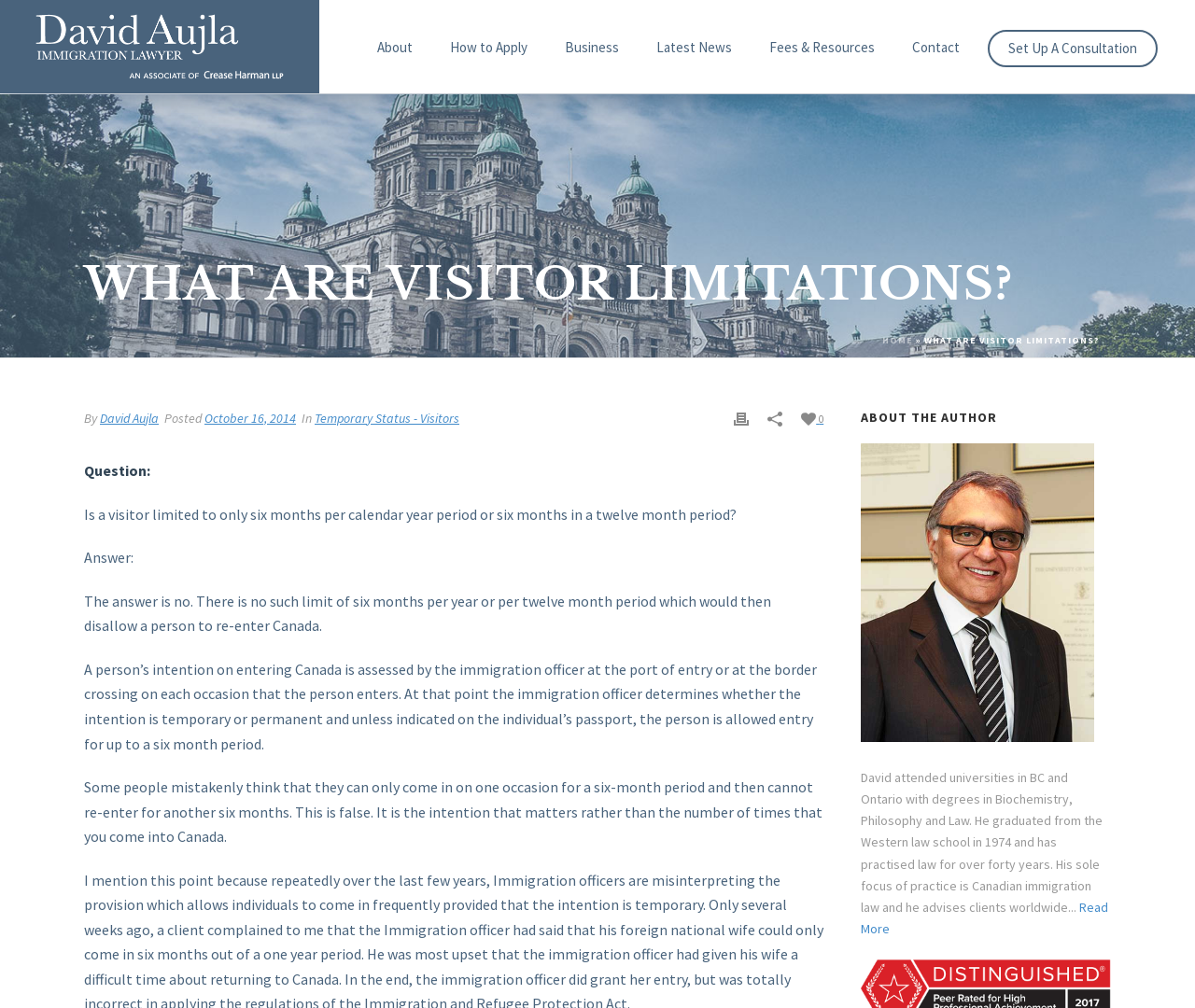Provide a thorough description of the webpage's content and layout.

The webpage is about visitor limitations in Canada, specifically addressing the question of whether a visitor is limited to six months per calendar year or six months in a twelve-month period. The answer is provided, stating that there is no such limit, and the intention of the visitor is assessed by the immigration officer at the port of entry.

At the top of the page, there is a navigation menu with links to "About", "How to Apply", "Business", "Latest News", "Fees & Resources", and "Contact". On the right side of the navigation menu, there is a call-to-action link to "Set Up A Consultation".

Below the navigation menu, there is a heading "WHAT ARE VISITOR LIMITATIONS?" followed by a brief introduction to the topic. On the left side of the introduction, there is an image of David Aujla, the author of the article.

The main content of the page is divided into sections. The first section asks the question and provides the answer. The second section explains the assessment of a visitor's intention by the immigration officer. There are several paragraphs of text in this section, with some links to related topics.

On the right side of the main content, there is a sidebar with an image of David Aujla, a brief bio, and a link to "Read More" about the author. There are also some social media icons and a link to "Print" the article.

At the bottom of the page, there is a footer section with links to "HOME" and a separator symbol.